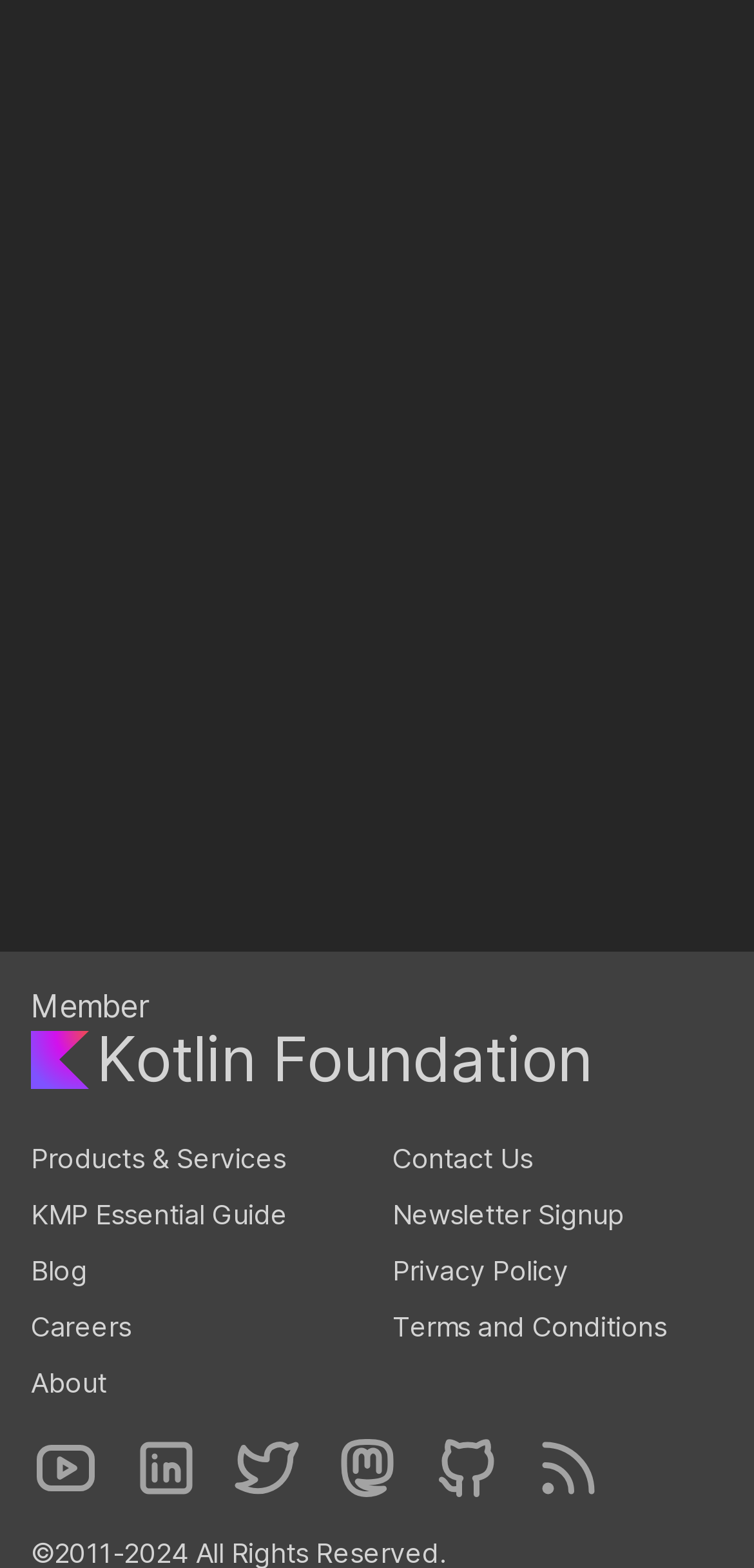Identify the bounding box for the element characterized by the following description: "Kotlin Foundation".

[0.041, 0.647, 0.959, 0.706]